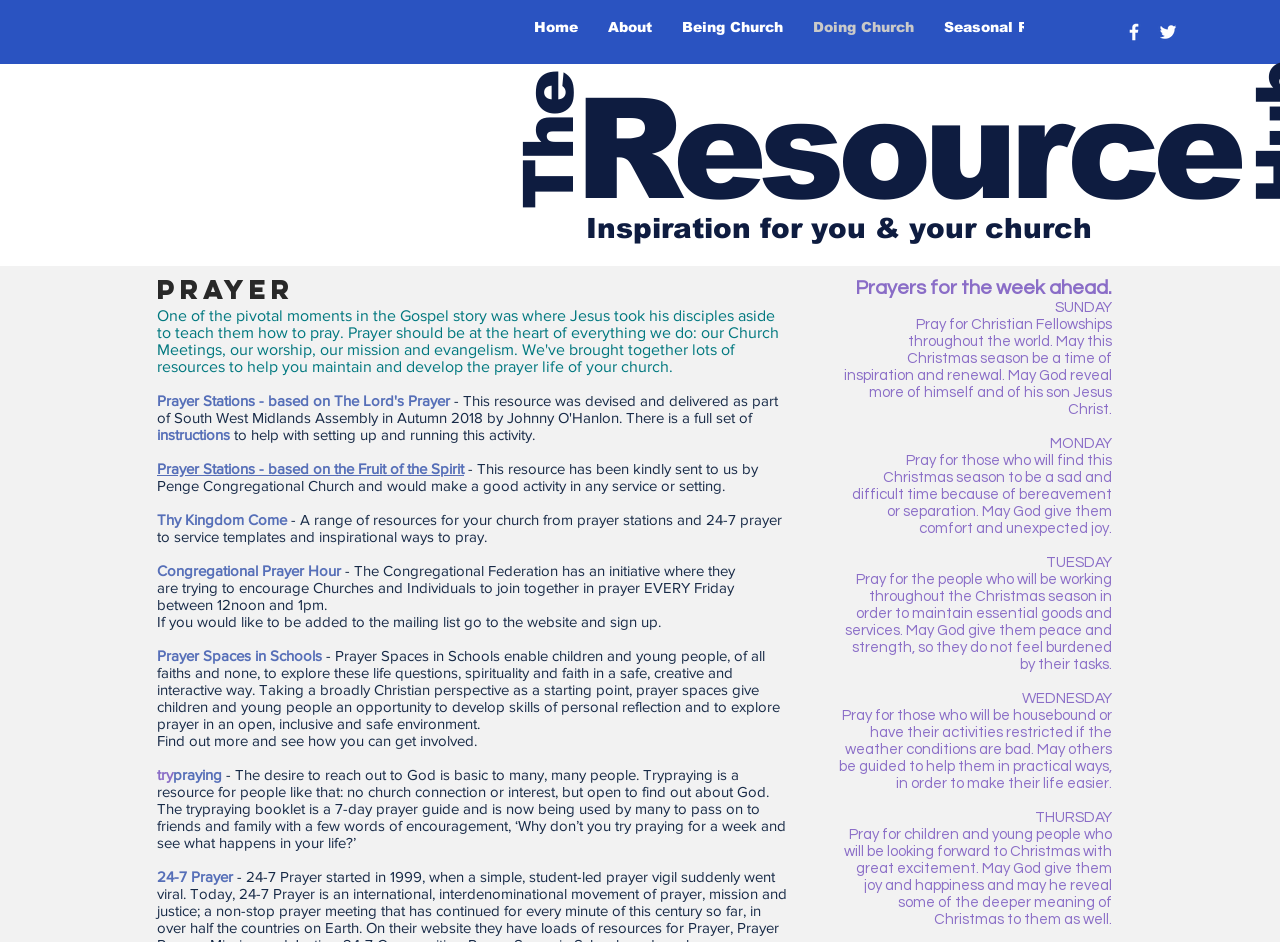Please indicate the bounding box coordinates for the clickable area to complete the following task: "Learn more about 'Thy Kingdom Come'". The coordinates should be specified as four float numbers between 0 and 1, i.e., [left, top, right, bottom].

[0.123, 0.542, 0.224, 0.561]